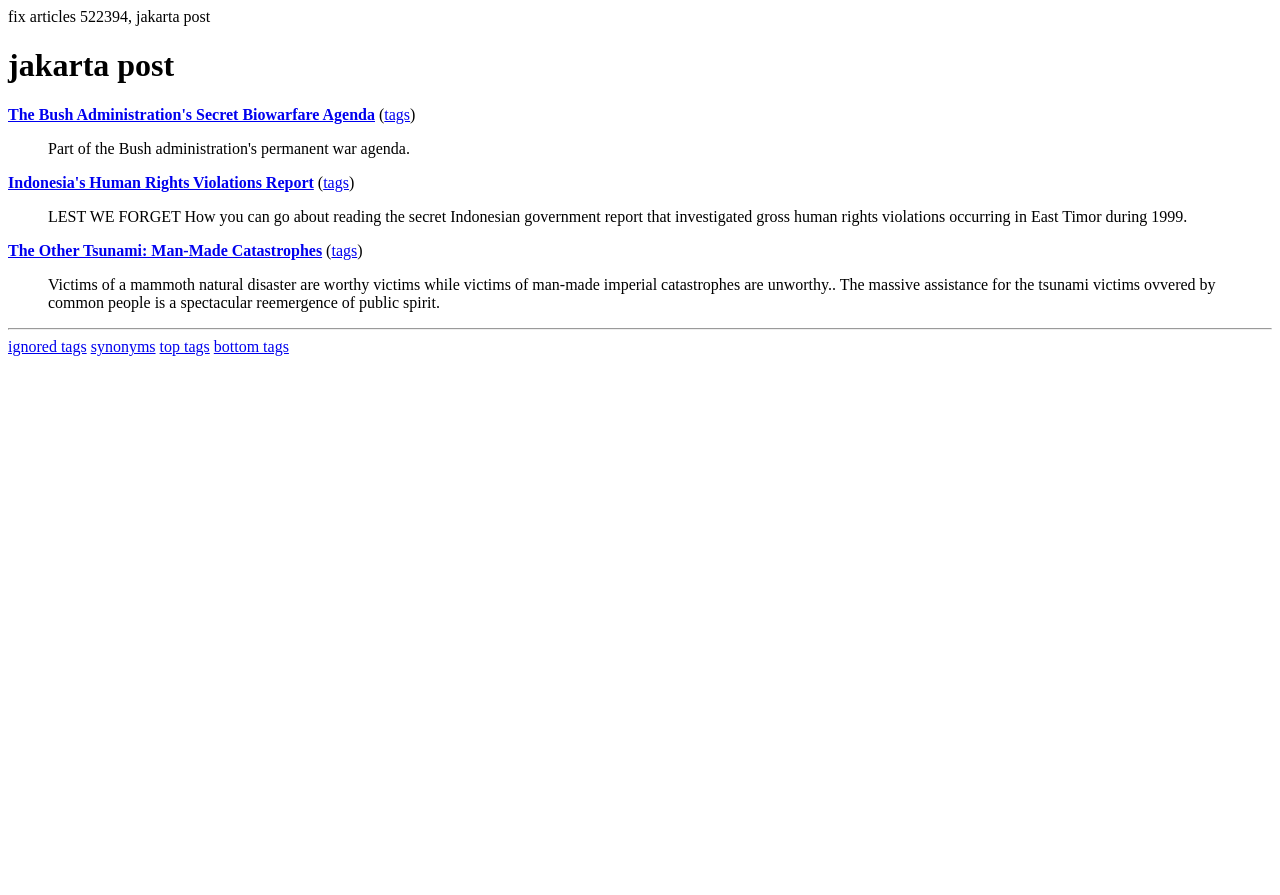Determine the bounding box coordinates for the UI element described. Format the coordinates as (top-left x, top-left y, bottom-right x, bottom-right y) and ensure all values are between 0 and 1. Element description: Contact Us

None